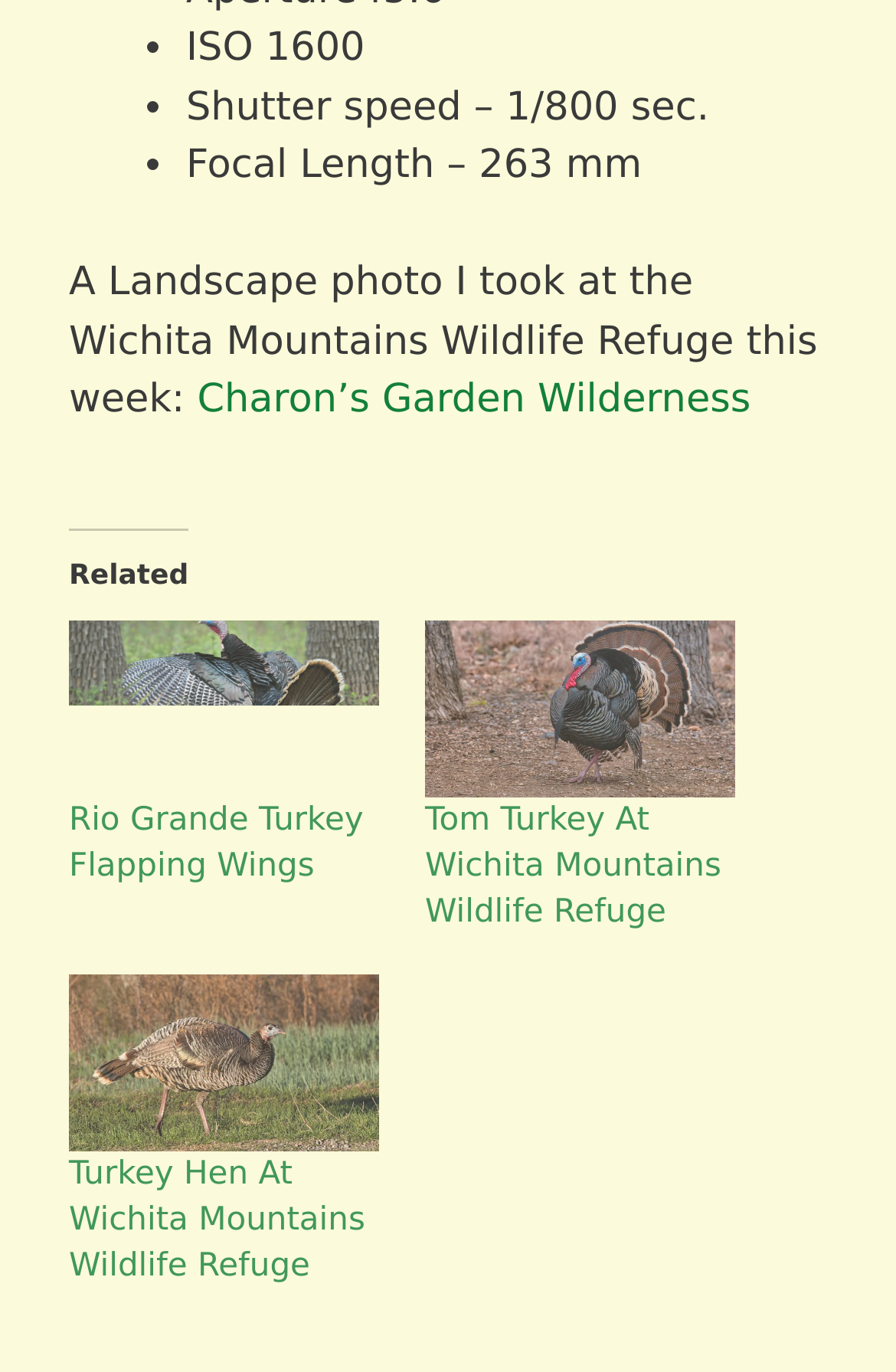What is the name of the wildlife refuge?
Using the image, provide a detailed and thorough answer to the question.

I found the answer by reading the text that describes the landscape photo, which mentions that it was taken at the Wichita Mountains Wildlife Refuge.